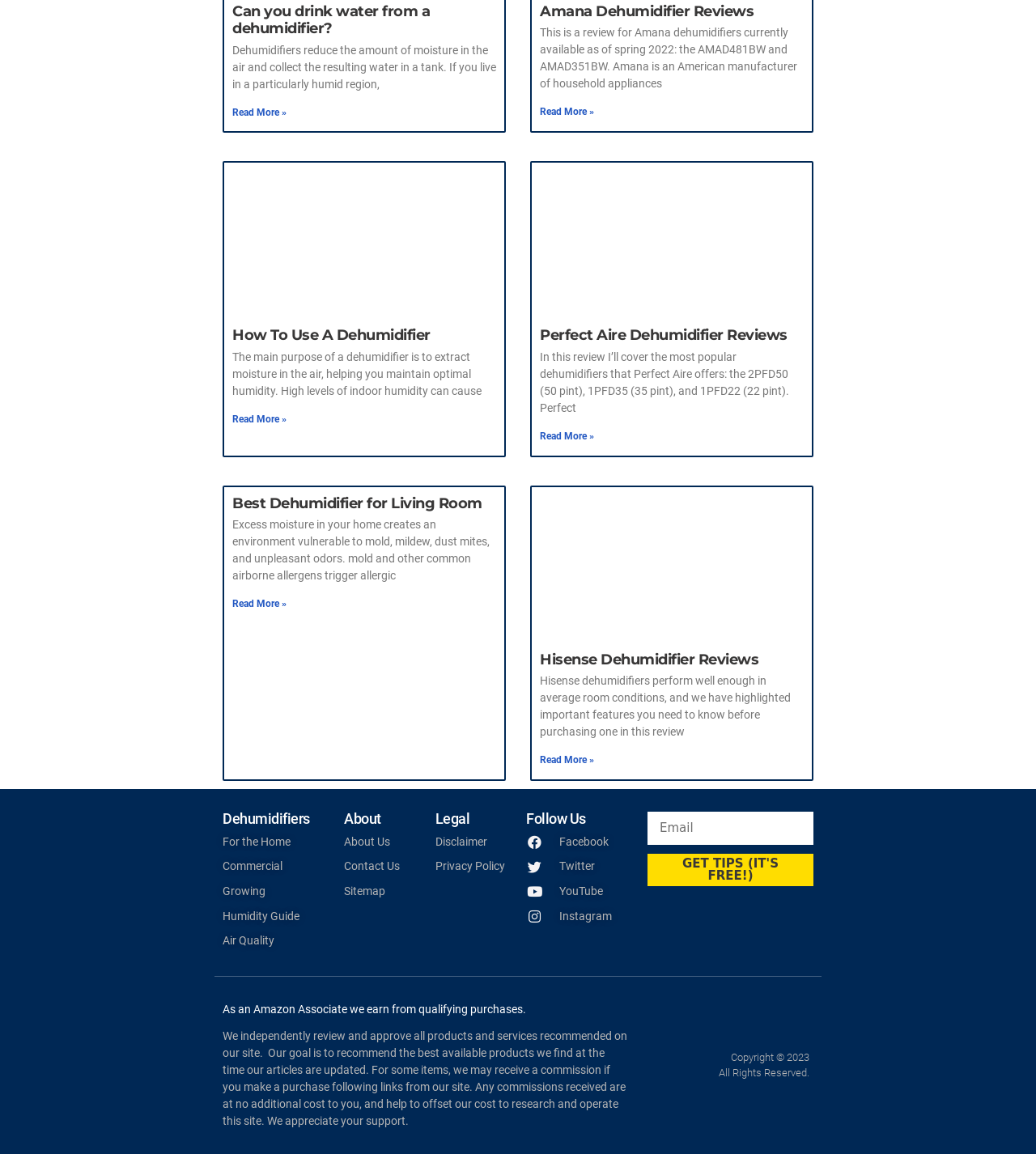Provide a short, one-word or phrase answer to the question below:
What is the benefit of using a dehumidifier in a living room?

Reduce mold and allergens